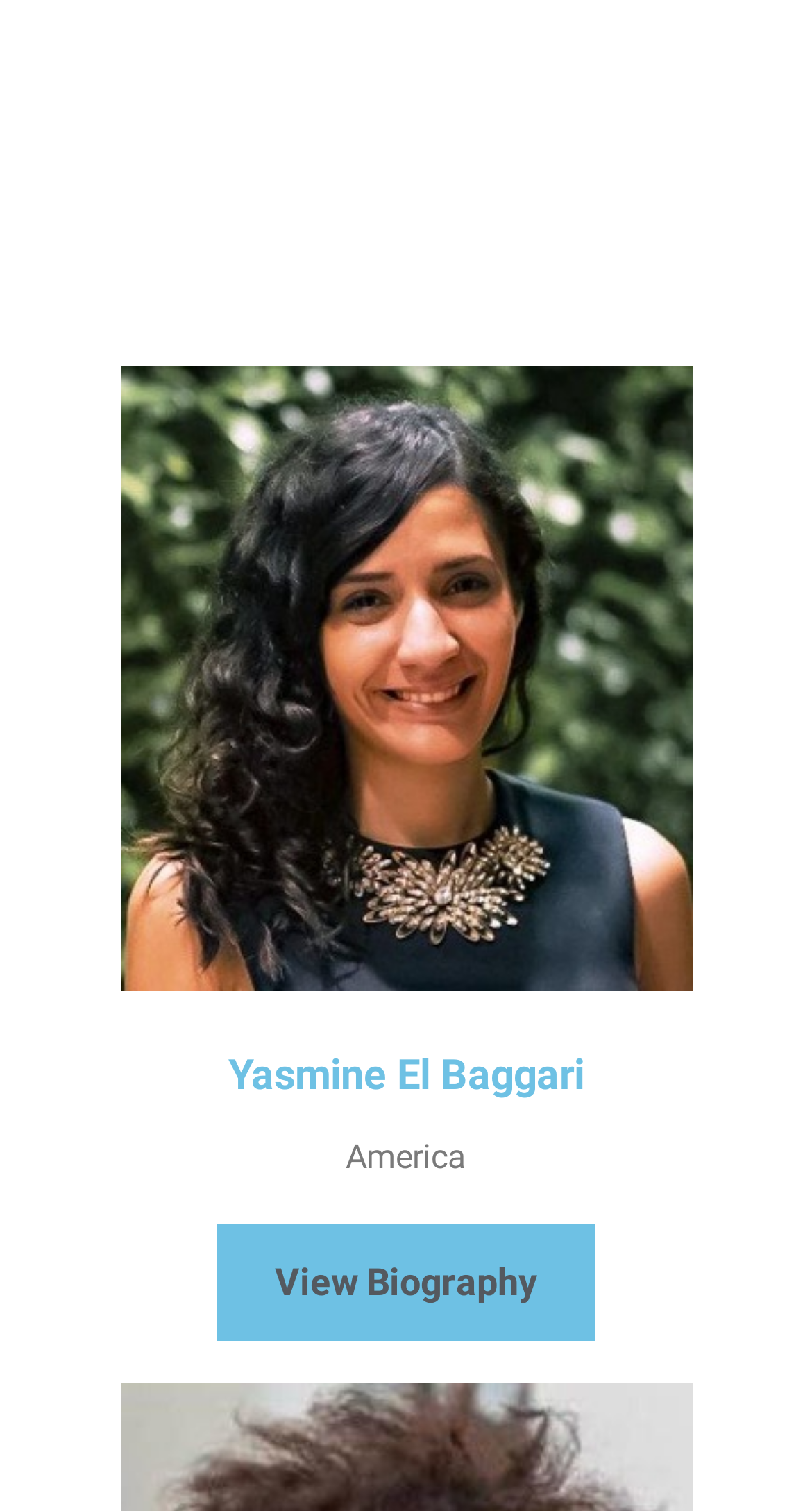From the webpage screenshot, predict the bounding box coordinates (top-left x, top-left y, bottom-right x, bottom-right y) for the UI element described here: View Biography

[0.267, 0.81, 0.733, 0.887]